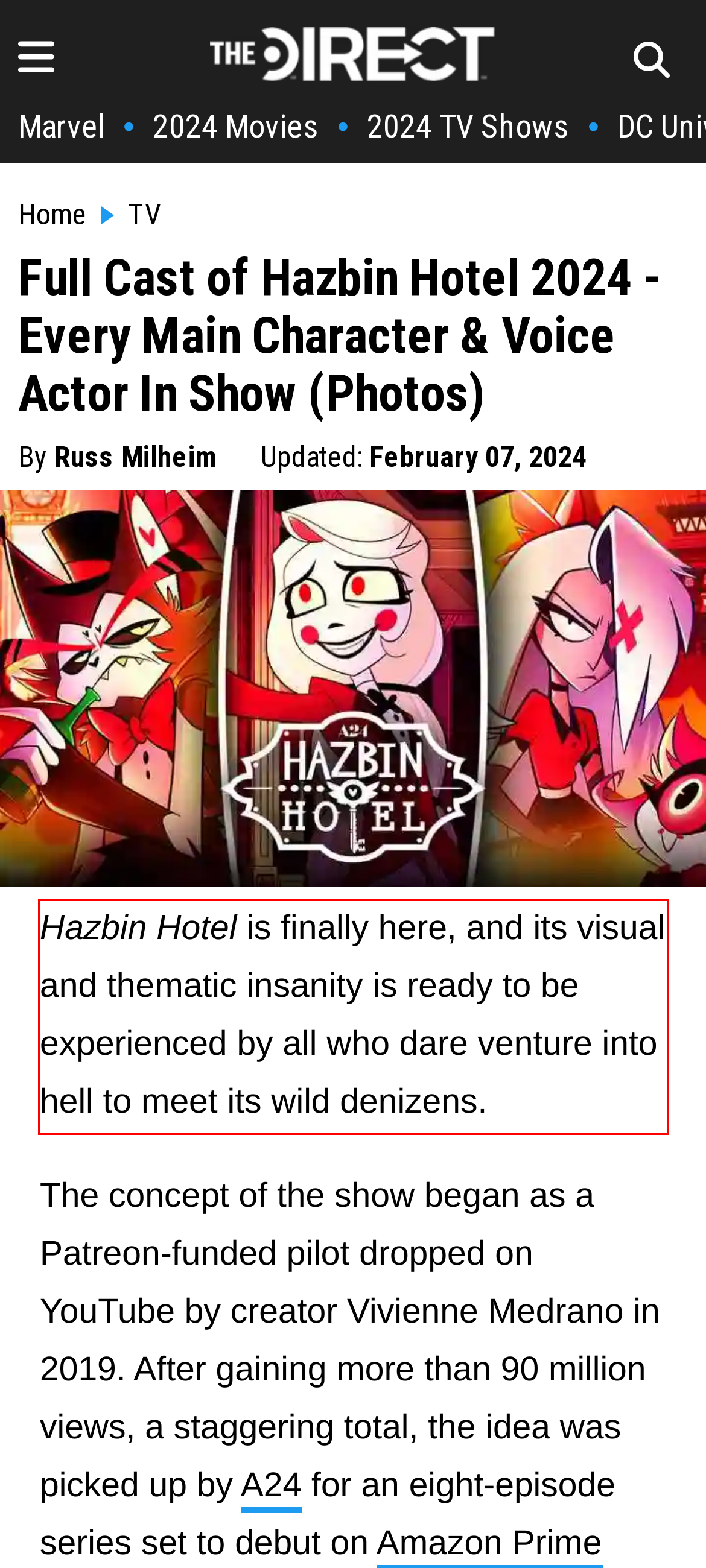Please extract the text content from the UI element enclosed by the red rectangle in the screenshot.

Hazbin Hotel is finally here, and its visual and thematic insanity is ready to be experienced by all who dare venture into hell to meet its wild denizens.